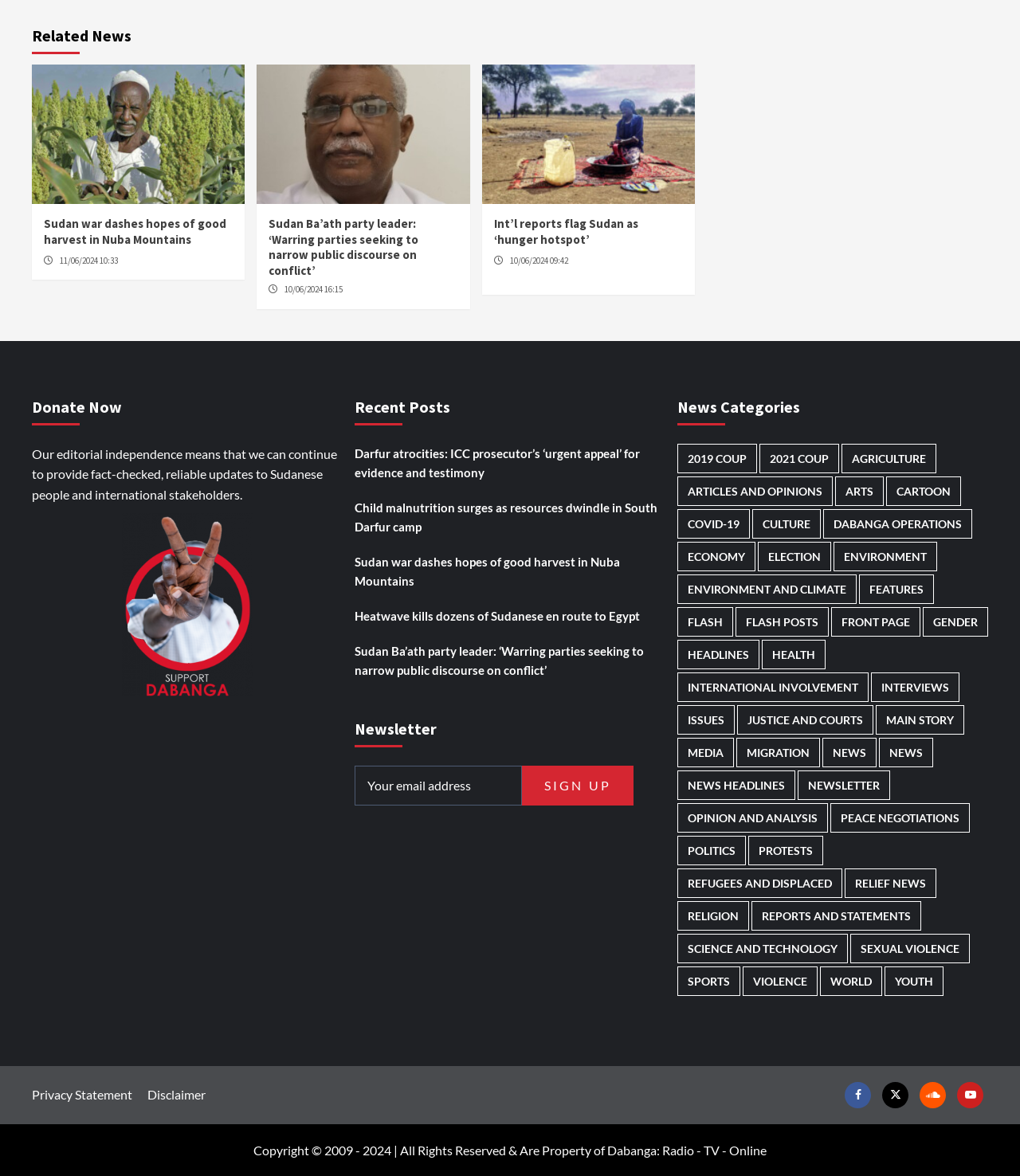Identify the bounding box coordinates of the clickable section necessary to follow the following instruction: "Read 'Sudan war dashes hopes of good harvest in Nuba Mountains'". The coordinates should be presented as four float numbers from 0 to 1, i.e., [left, top, right, bottom].

[0.043, 0.184, 0.229, 0.212]